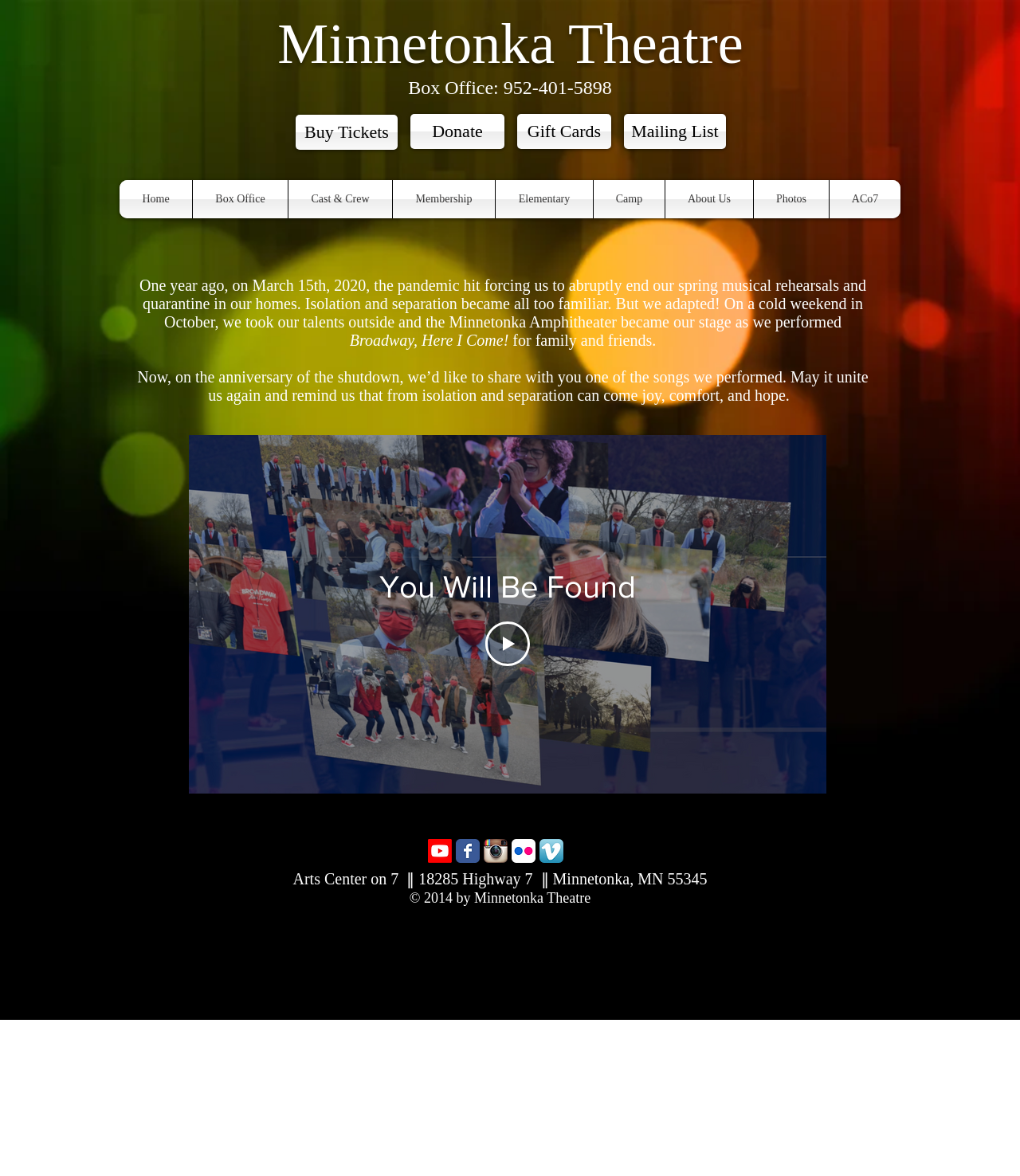What is the phone number for the Box Office?
Make sure to answer the question with a detailed and comprehensive explanation.

The phone number for the Box Office can be found in the top section of the webpage, next to the 'Box Office' text, which is '952-401-5898'.